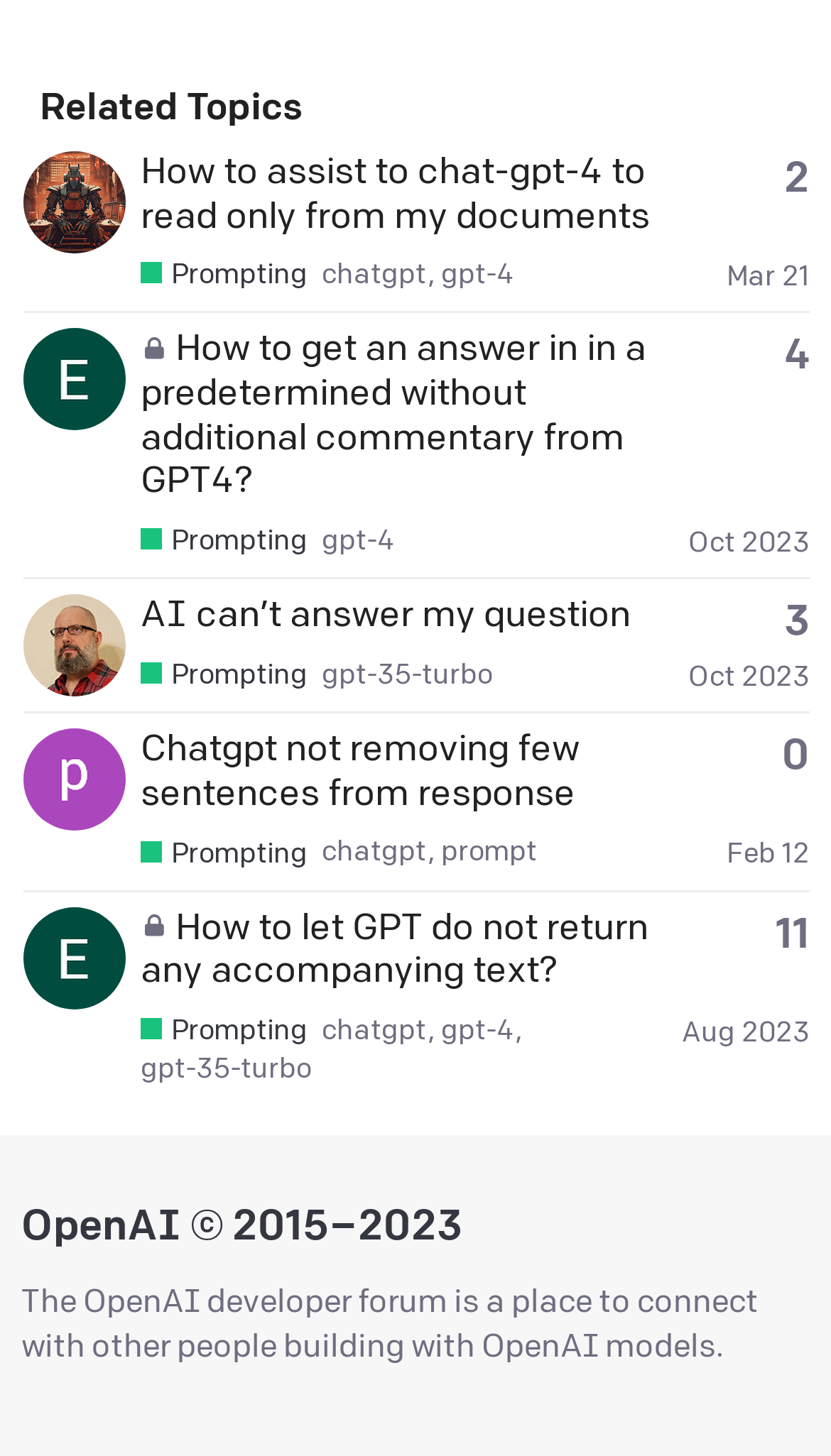Please specify the bounding box coordinates of the clickable section necessary to execute the following command: "Learn more about prompting".

[0.169, 0.179, 0.37, 0.202]